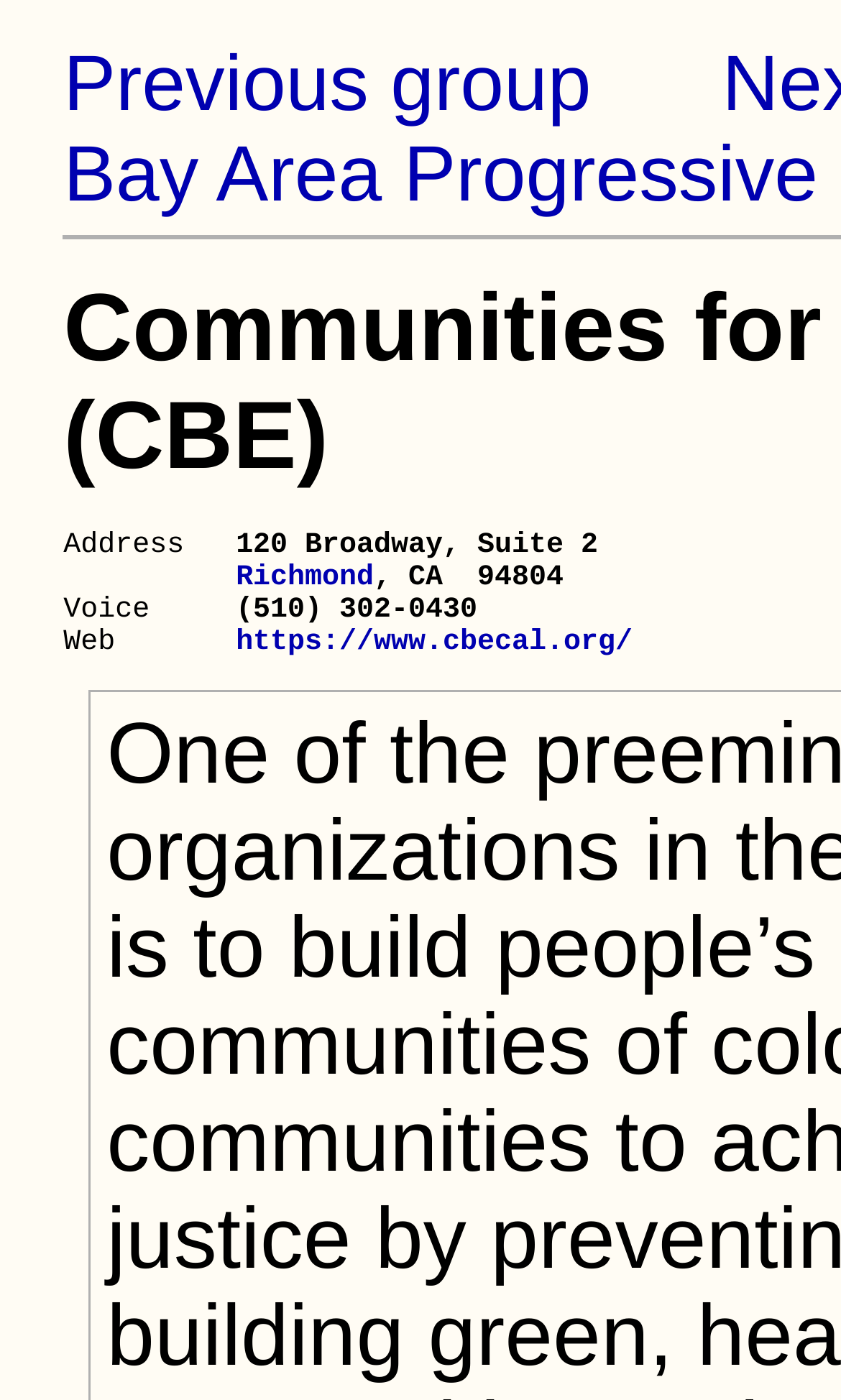Based on the element description, predict the bounding box coordinates (top-left x, top-left y, bottom-right x, bottom-right y) for the UI element in the screenshot: https://www.cbecal.org/

[0.281, 0.448, 0.754, 0.471]